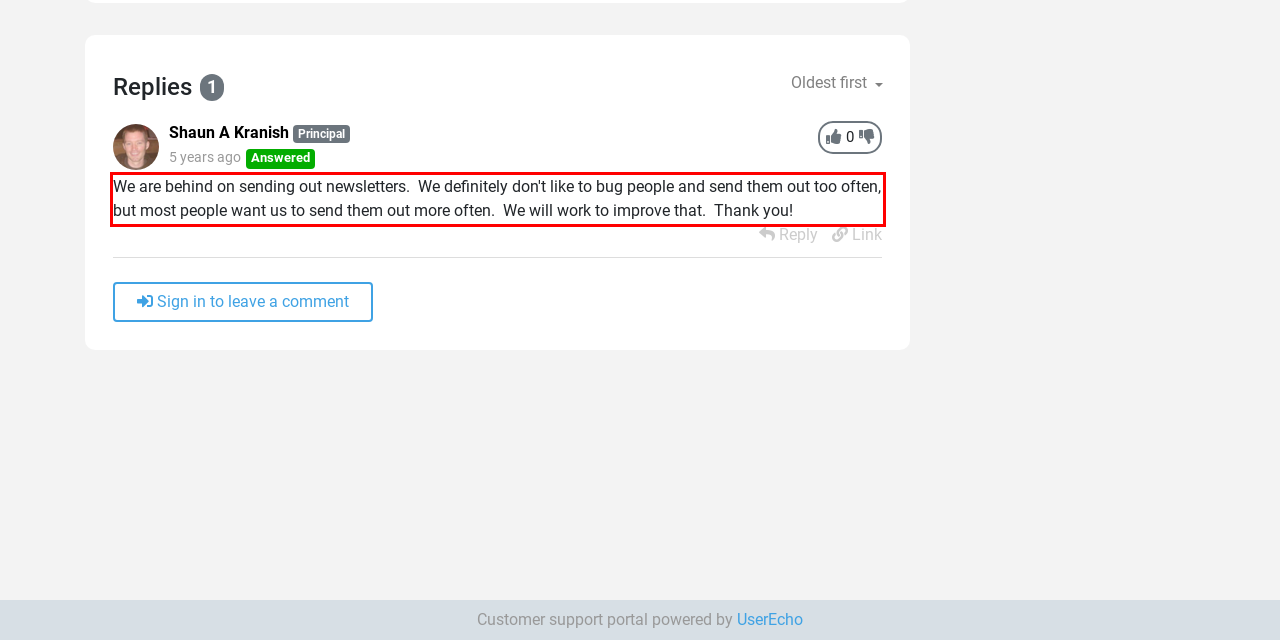From the screenshot of the webpage, locate the red bounding box and extract the text contained within that area.

We are behind on sending out newsletters. We definitely don't like to bug people and send them out too often, but most people want us to send them out more often. We will work to improve that. Thank you!